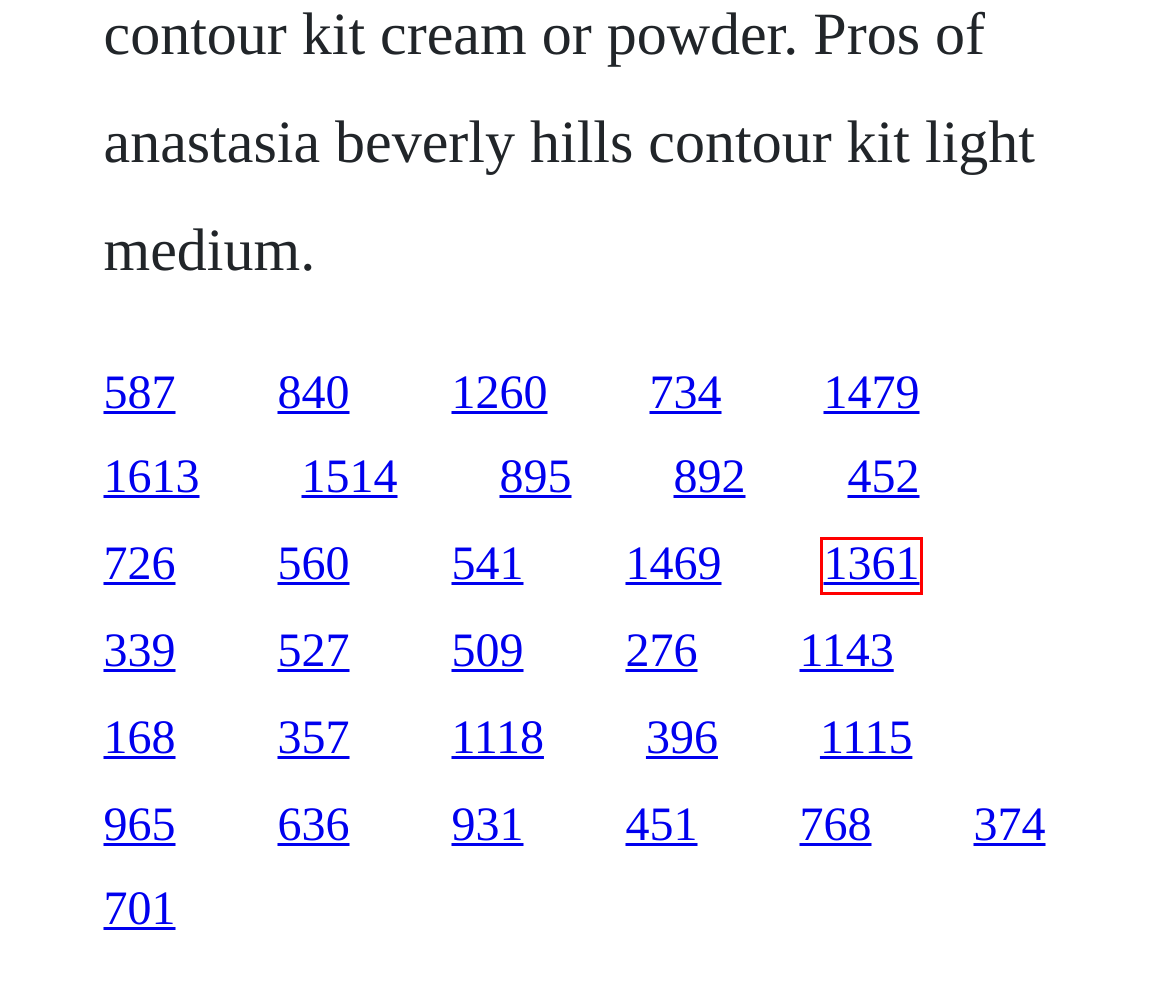A screenshot of a webpage is provided, featuring a red bounding box around a specific UI element. Identify the webpage description that most accurately reflects the new webpage after interacting with the selected element. Here are the candidates:
A. Being bobby brown season 1 episode 9
B. Upgrade to xponent software
C. Film clash of the titans full movie 1981 download
D. Immanuel kant pedagogia libro pdf
E. Nnngrade 6 fractions test pdf
F. Noah's arc 2006 download
G. Janet devlin wonderful free download
H. Der letzte sommer free download

F